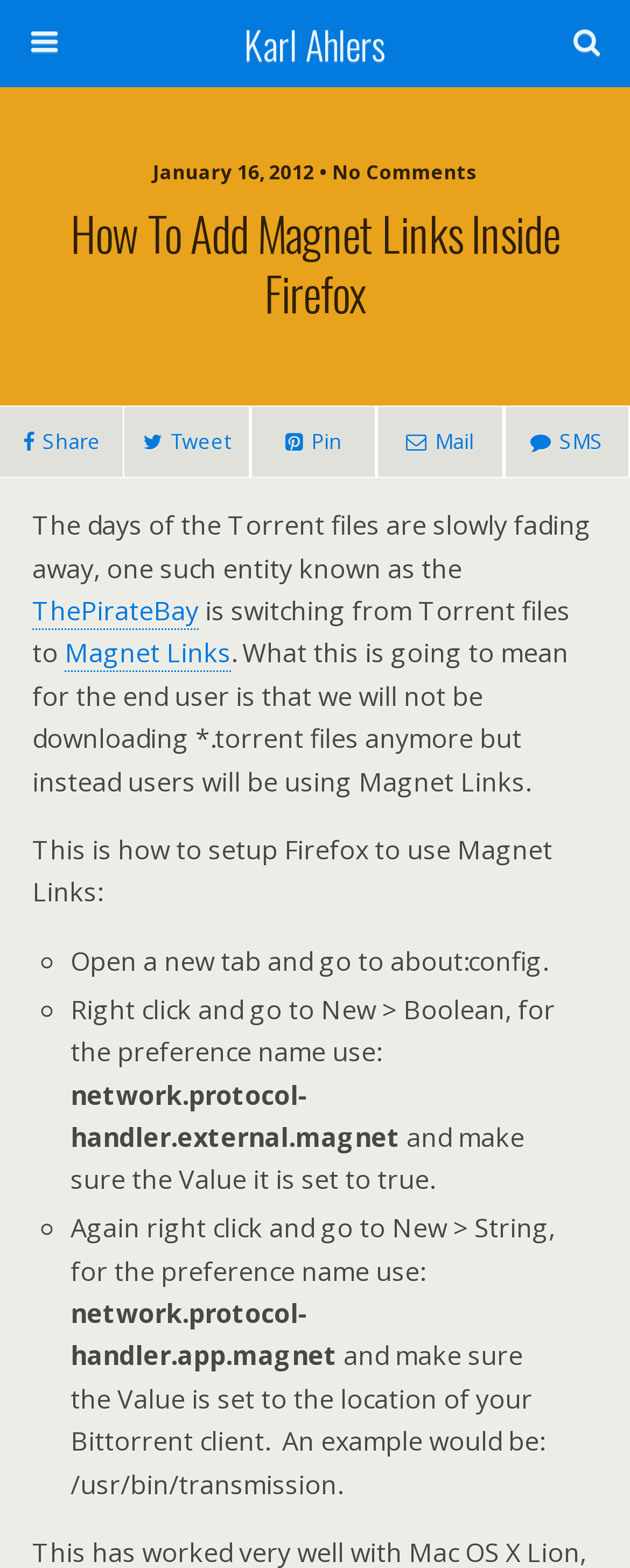Given the webpage screenshot and the description, determine the bounding box coordinates (top-left x, top-left y, bottom-right x, bottom-right y) that define the location of the UI element matching this description: ThePirateBay

[0.051, 0.378, 0.315, 0.402]